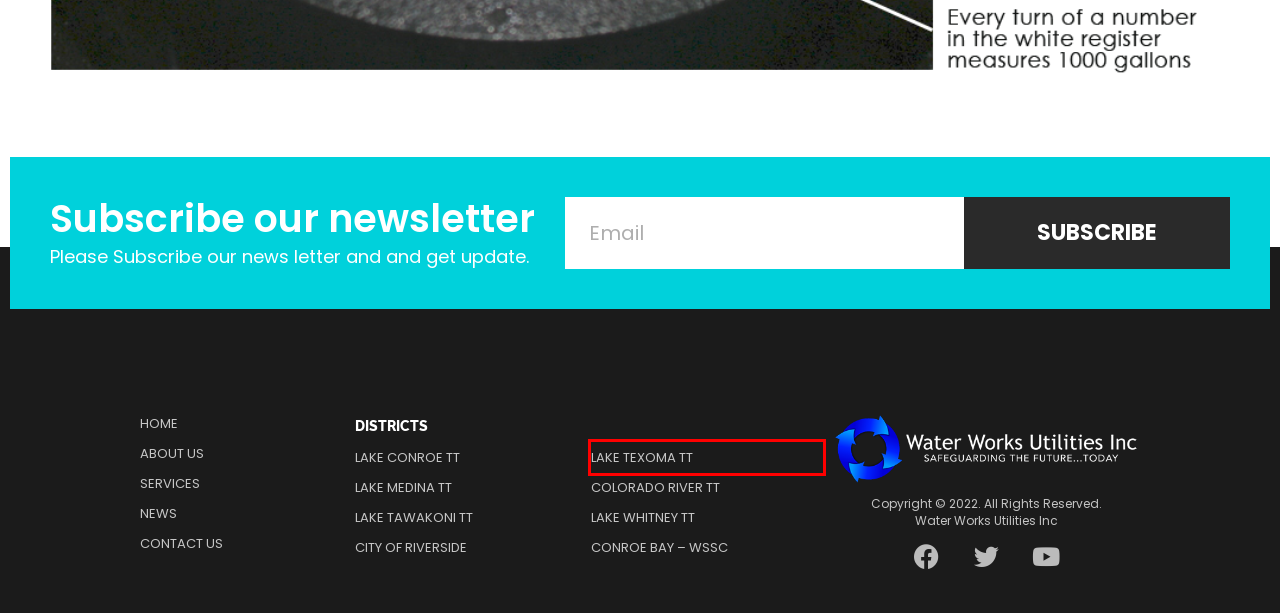Take a look at the provided webpage screenshot featuring a red bounding box around an element. Select the most appropriate webpage description for the page that loads after clicking on the element inside the red bounding box. Here are the candidates:
A. Lake Medina TT – Water Works Utilities
B. Lake Tawakoni TT – Water Works Utilities
C. Lake Texoma TT – Water Works Utilities
D. Lake Whitney TT – Water Works Utilities
E. Colorado River TT – Water Works Utilities
F. Lake Conroe TT – Water Works Utilities
G. City of Riverside – Water Works Utilities
H. Conroe Bay – WSSC – Water Works Utilities

C